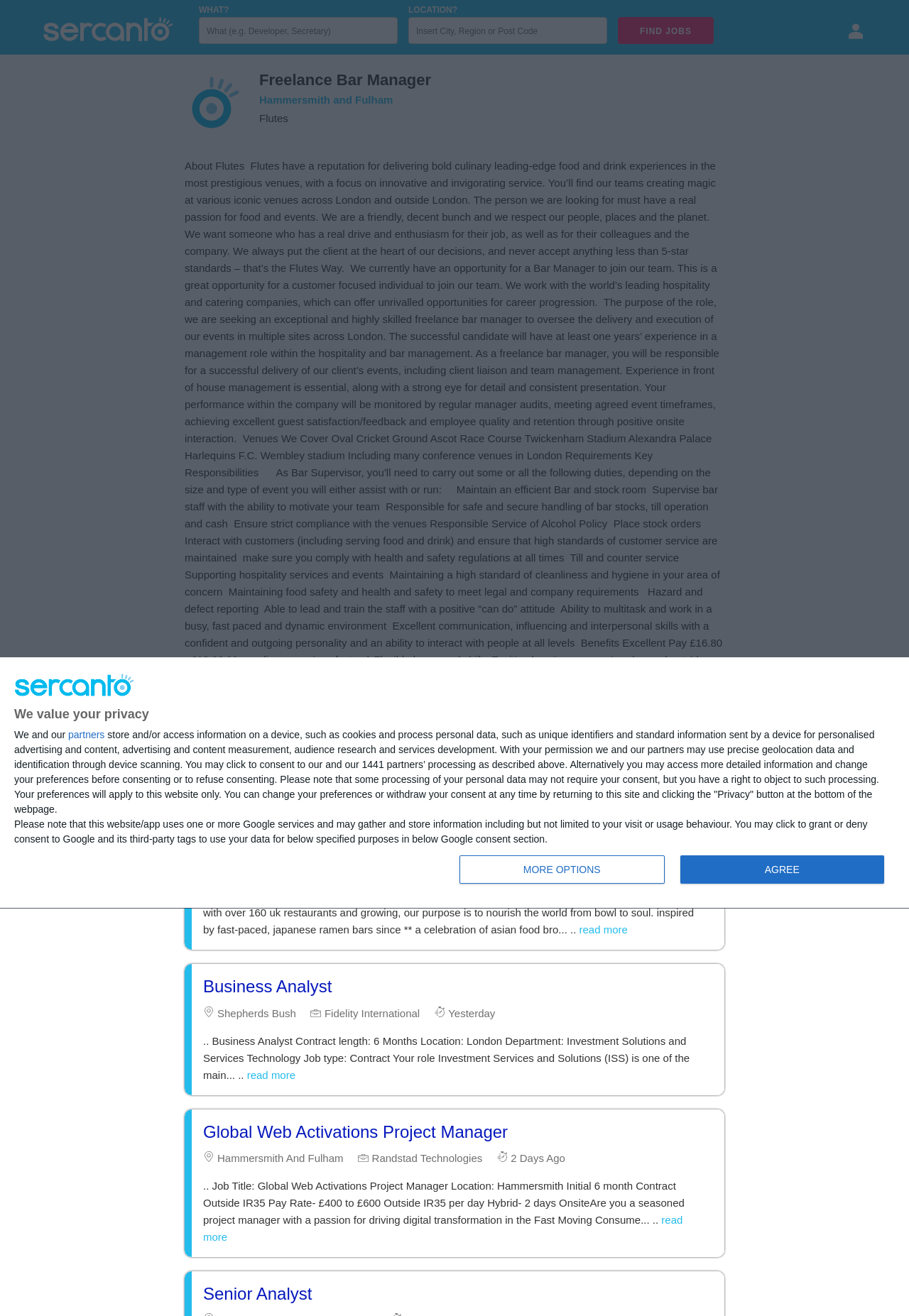Respond with a single word or phrase to the following question:
What is the job title of the main job offer?

Freelance Bar Manager